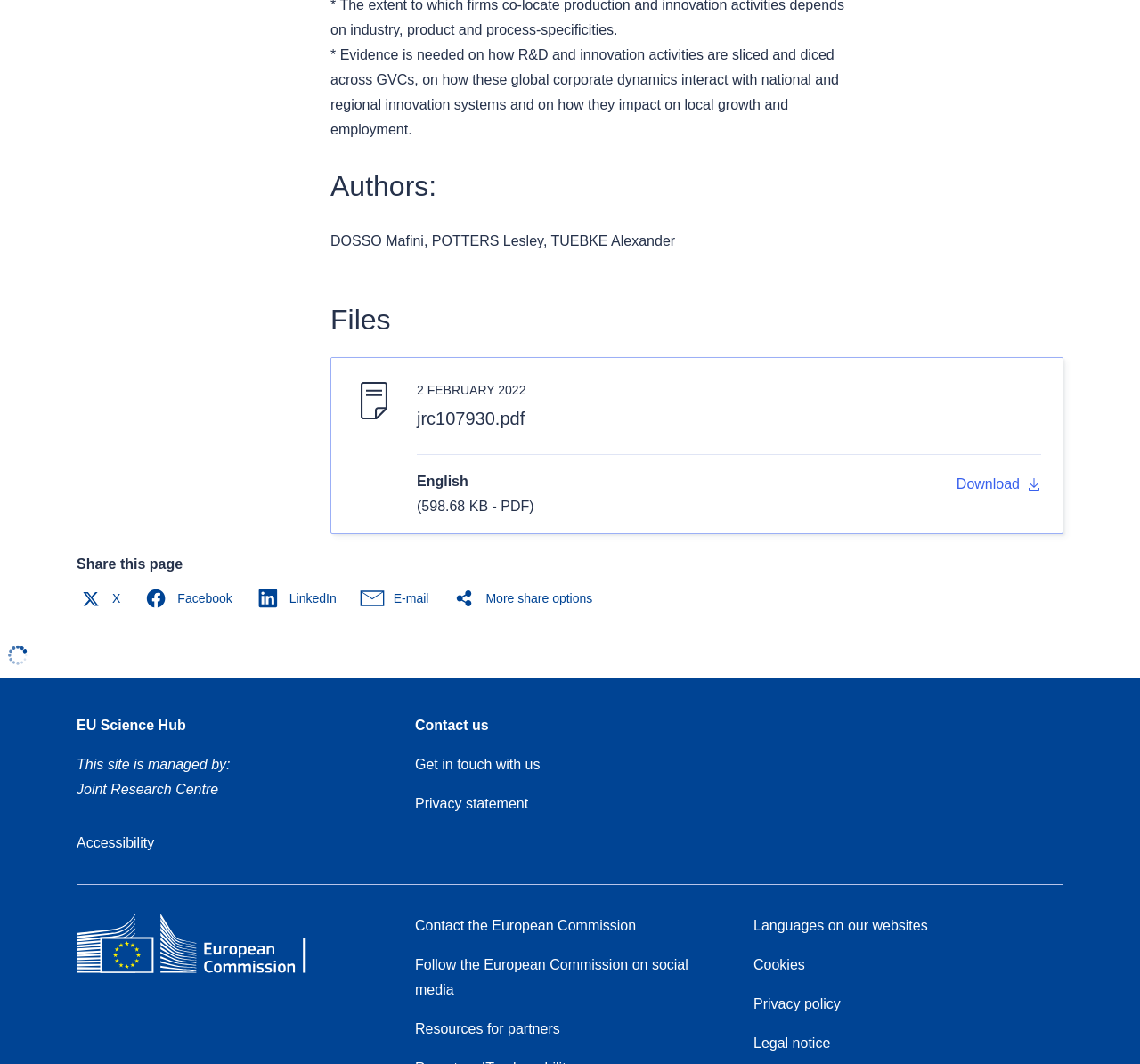Determine the bounding box coordinates of the clickable region to carry out the instruction: "Share this page on Facebook".

[0.124, 0.549, 0.213, 0.576]